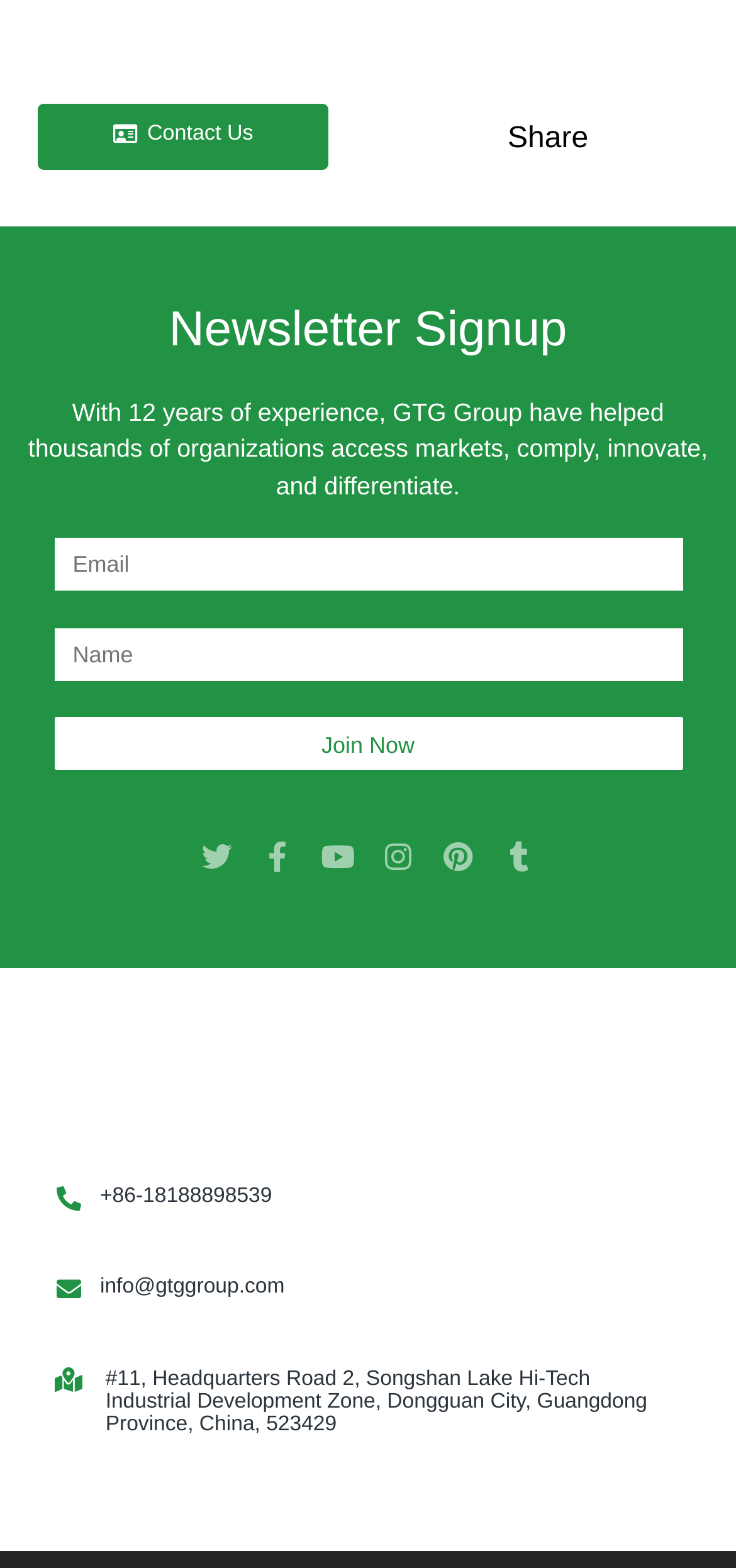Using the description "Facebook-f", locate and provide the bounding box of the UI element.

[0.336, 0.527, 0.418, 0.566]